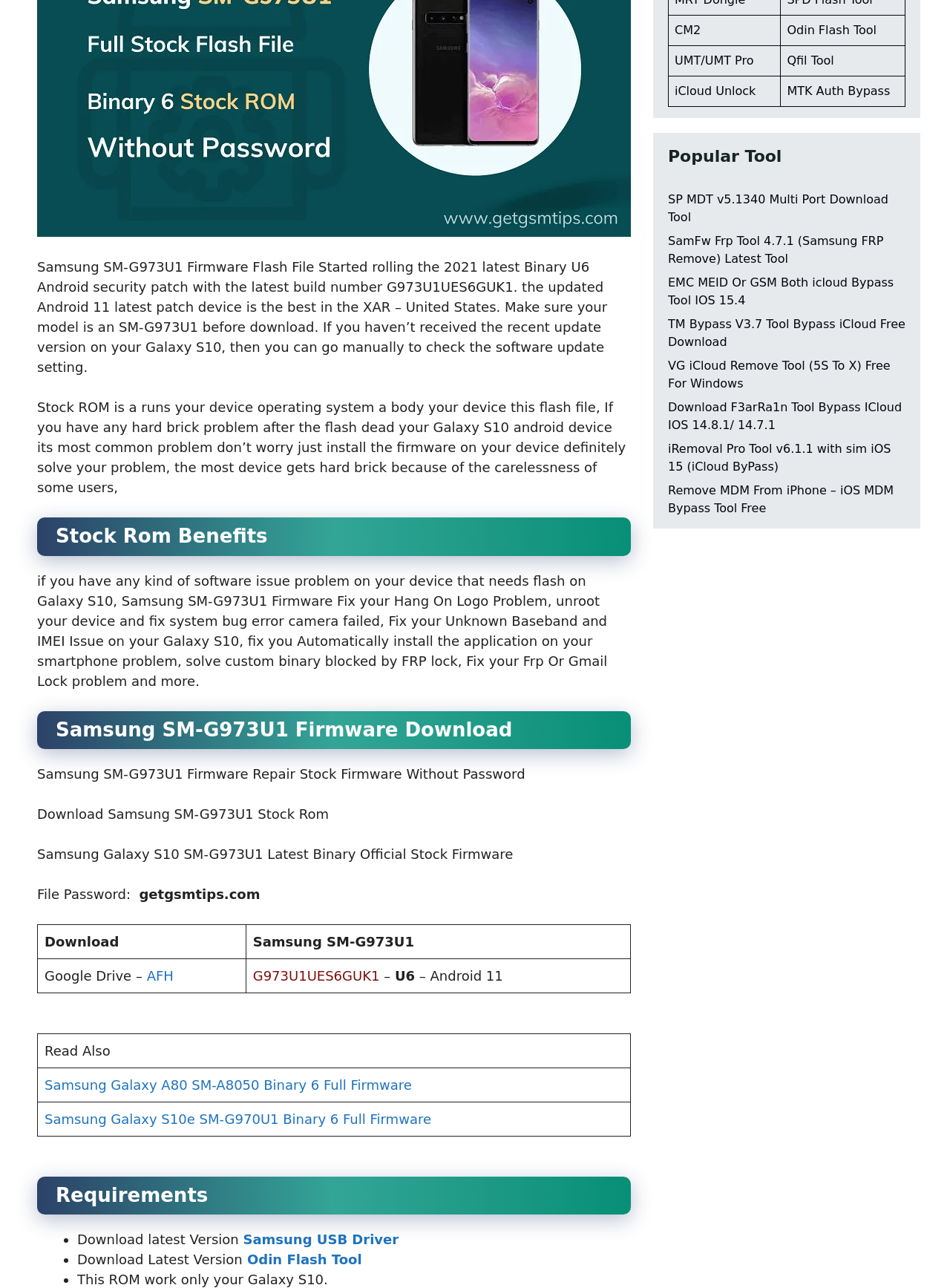Find the coordinates for the bounding box of the element with this description: "UMT/UMT Pro".

[0.71, 0.041, 0.793, 0.052]